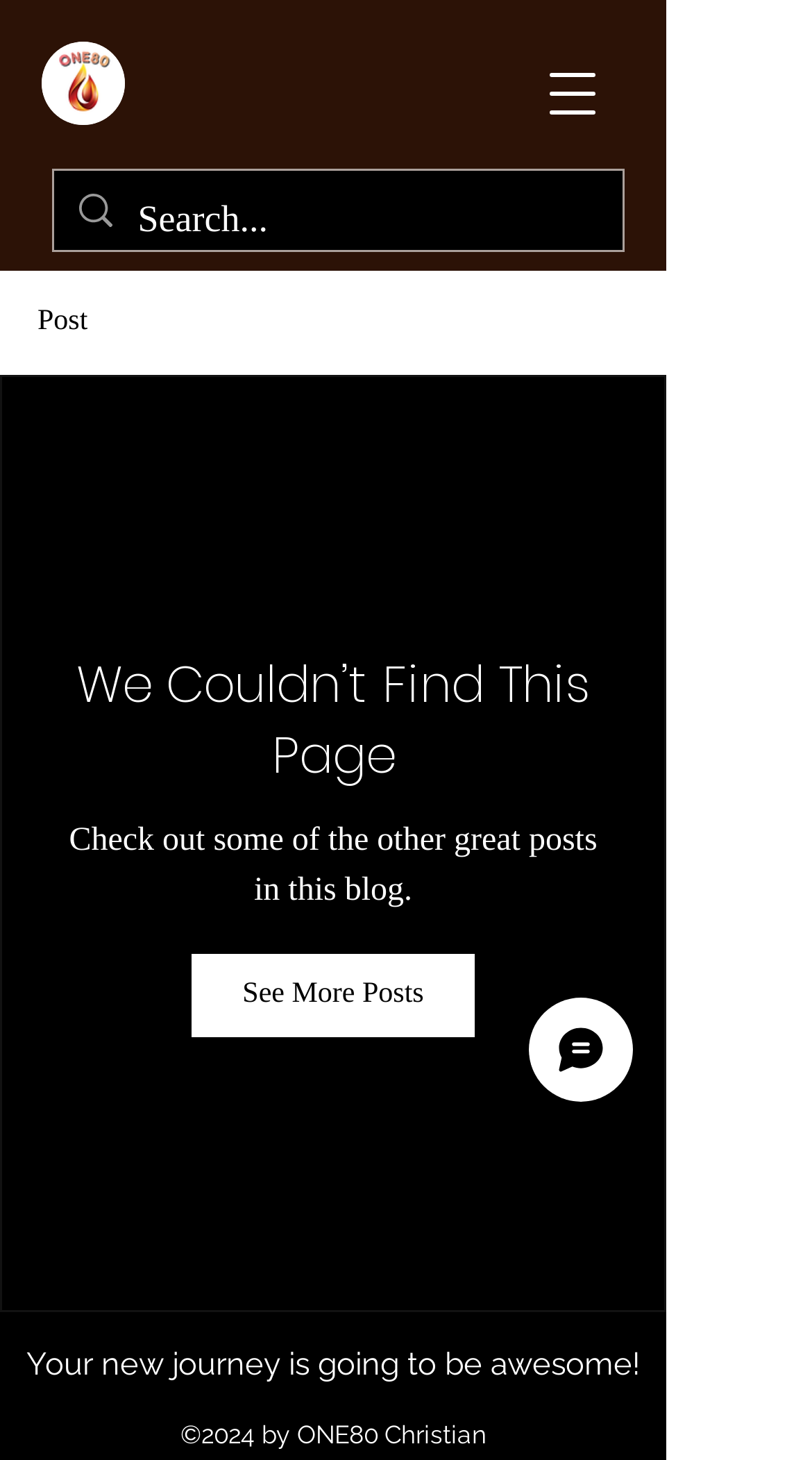Find the coordinates for the bounding box of the element with this description: "aria-label="Search..." name="q" placeholder="Search..."".

[0.17, 0.117, 0.669, 0.185]